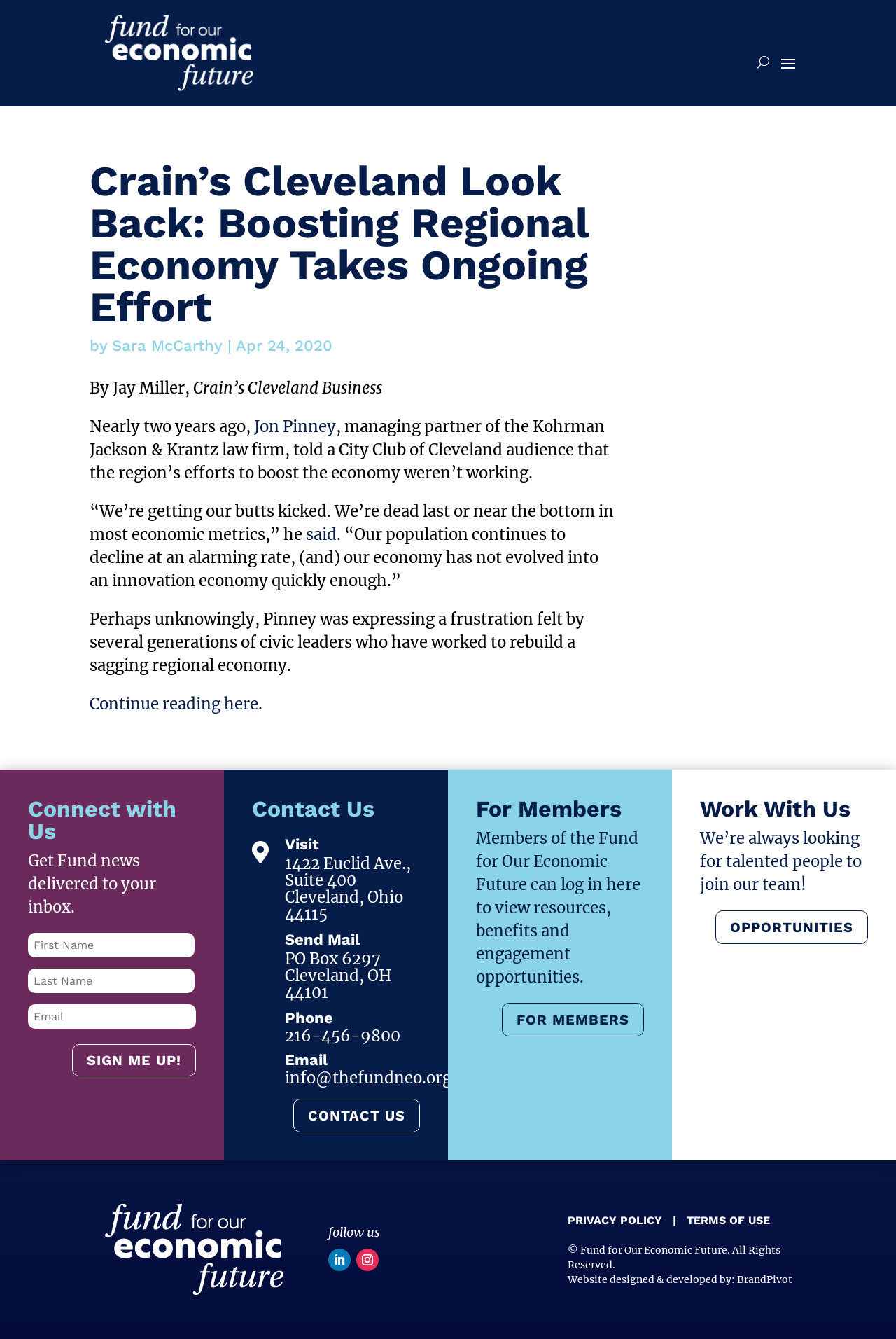Please provide the bounding box coordinates for the element that needs to be clicked to perform the instruction: "Contact the Fund for Our Economic Future by phone". The coordinates must consist of four float numbers between 0 and 1, formatted as [left, top, right, bottom].

[0.318, 0.766, 0.447, 0.781]